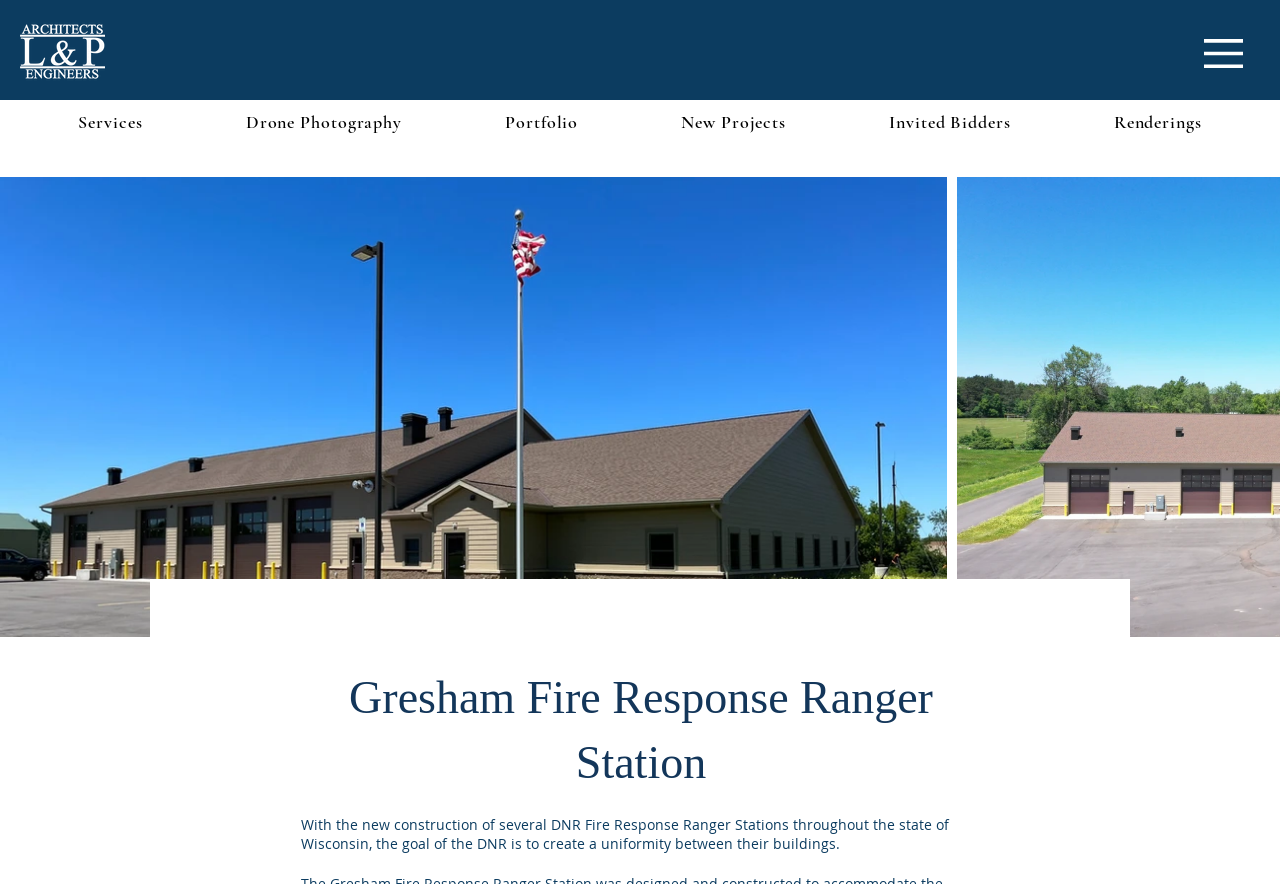What is the headline of the webpage?

Gresham Fire Response Ranger Station